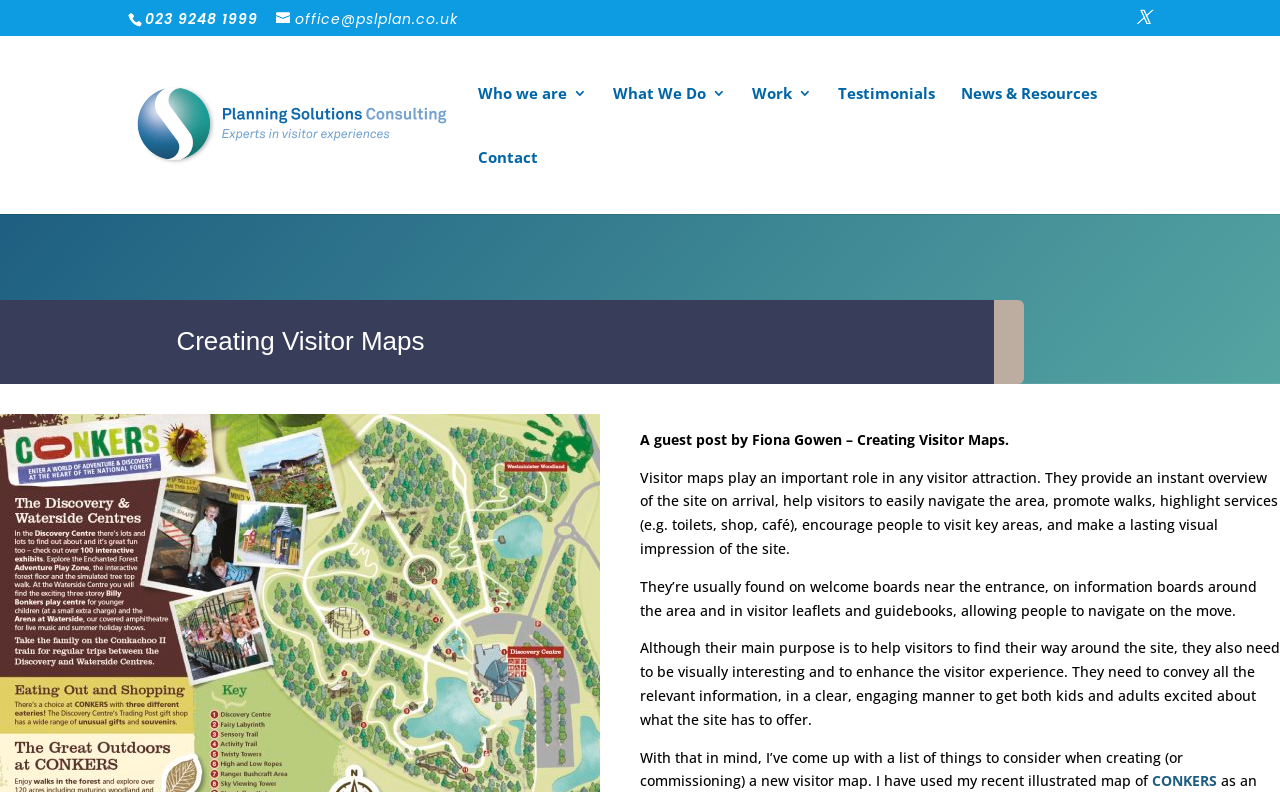Please identify the bounding box coordinates of the area that needs to be clicked to fulfill the following instruction: "click the email link."

[0.216, 0.011, 0.358, 0.036]